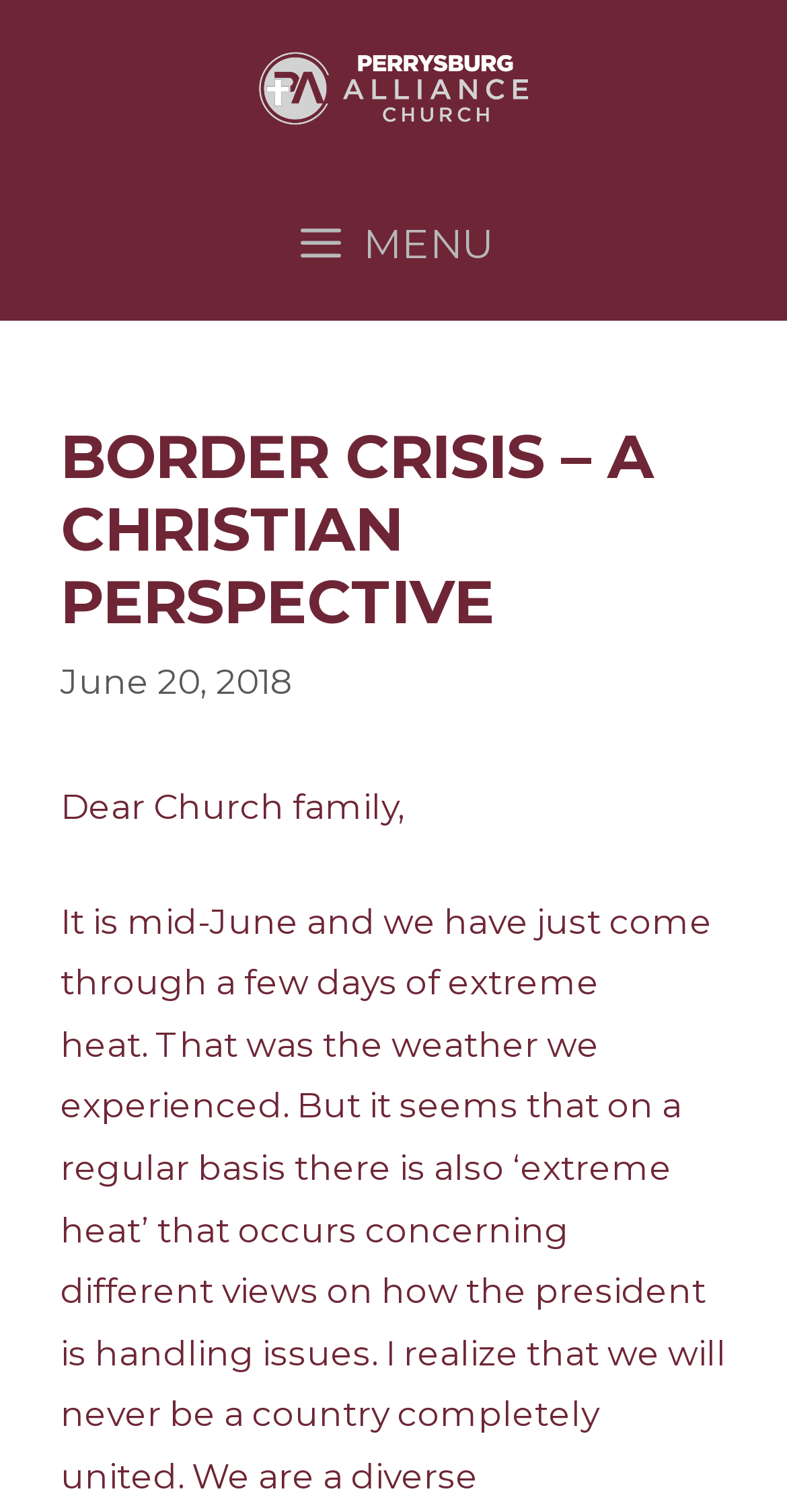Offer a meticulous description of the webpage's structure and content.

The webpage appears to be a blog post or article from Perrysburg Alliance Church, with a focus on a Christian perspective on the border crisis. At the top of the page, there is a banner that spans the full width, containing a link to the church's website and an image of the church's logo. Below the banner, there is a primary navigation menu that takes up most of the width, with a button to expand or collapse the menu.

Above the main content area, there is a header section that contains a heading with the title "BORDER CRISIS – A CHRISTIAN PERSPECTIVE" in a prominent font size. To the right of the heading, there is a timestamp indicating that the post was published on June 20, 2018.

The main content area begins with a greeting, "Dear Church family," followed by a brief introduction that mentions the recent extreme heat. The text is arranged in a single column, with no images or other multimedia elements visible on the page.